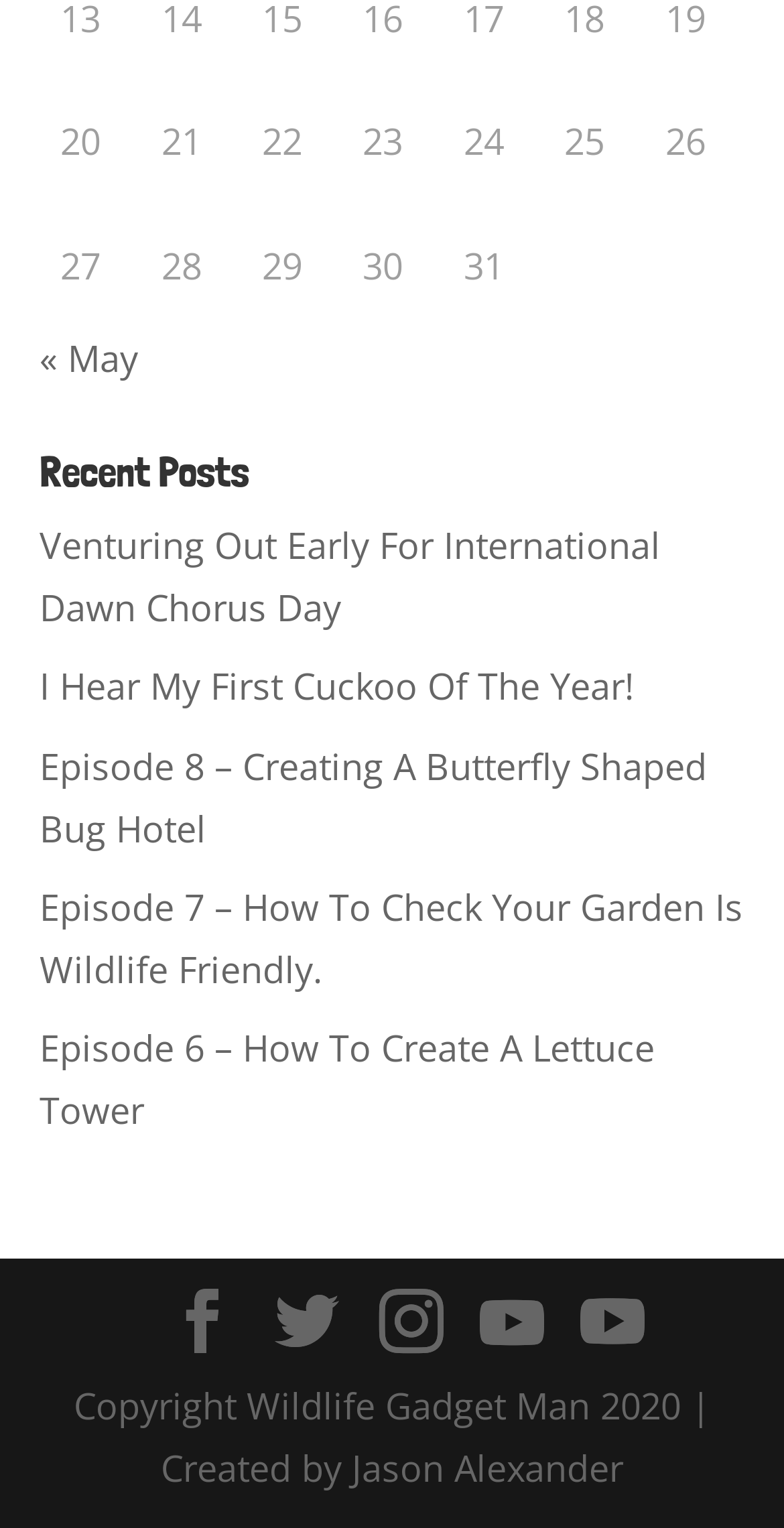Carefully examine the image and provide an in-depth answer to the question: How many navigation links are there?

I found the navigation links by looking at the link elements with the text '« May' and found 2 navigation links, one for the previous month and one for the next month.